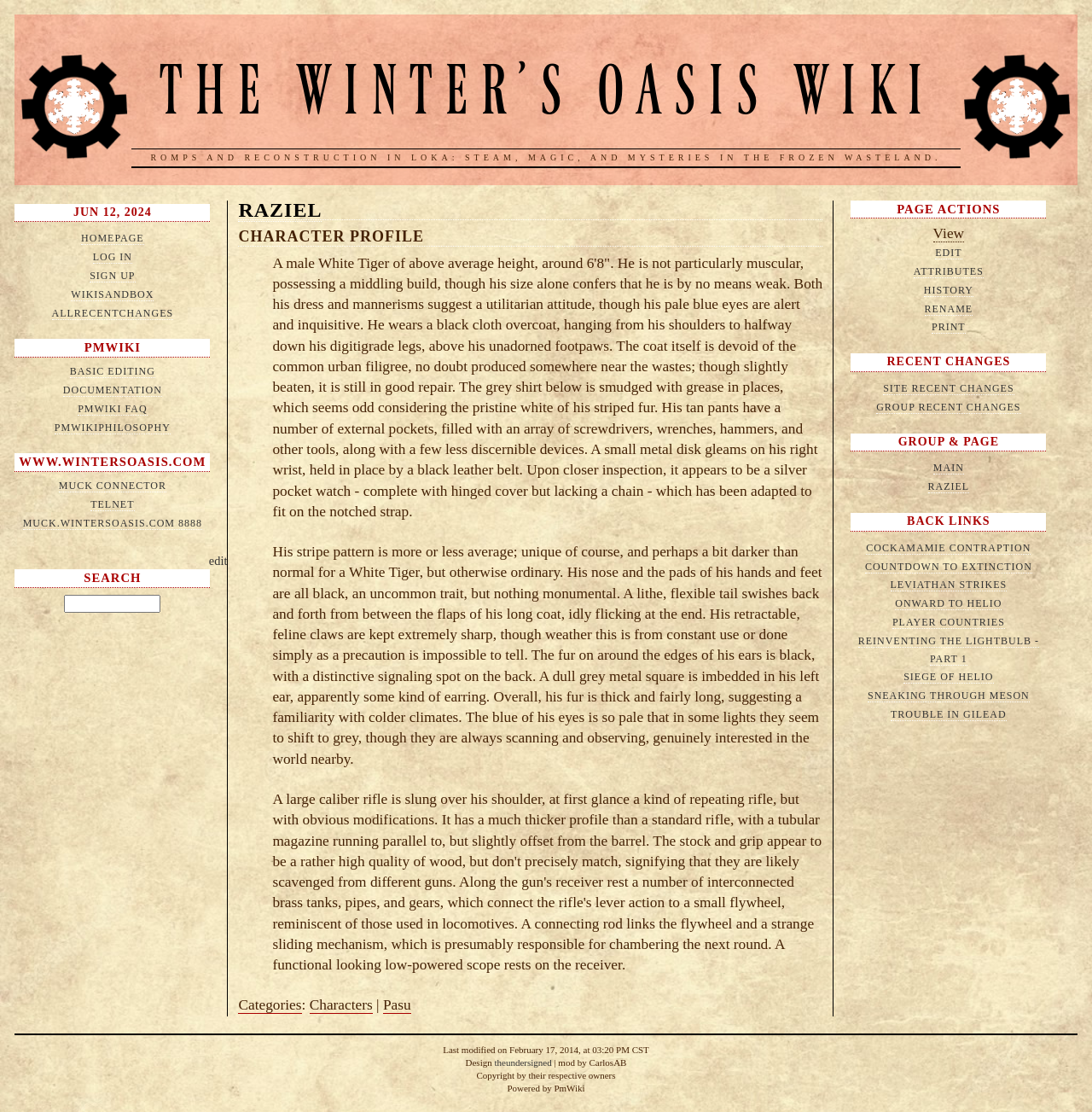Determine the bounding box coordinates for the area that needs to be clicked to fulfill this task: "Go to the homepage". The coordinates must be given as four float numbers between 0 and 1, i.e., [left, top, right, bottom].

[0.074, 0.209, 0.132, 0.221]